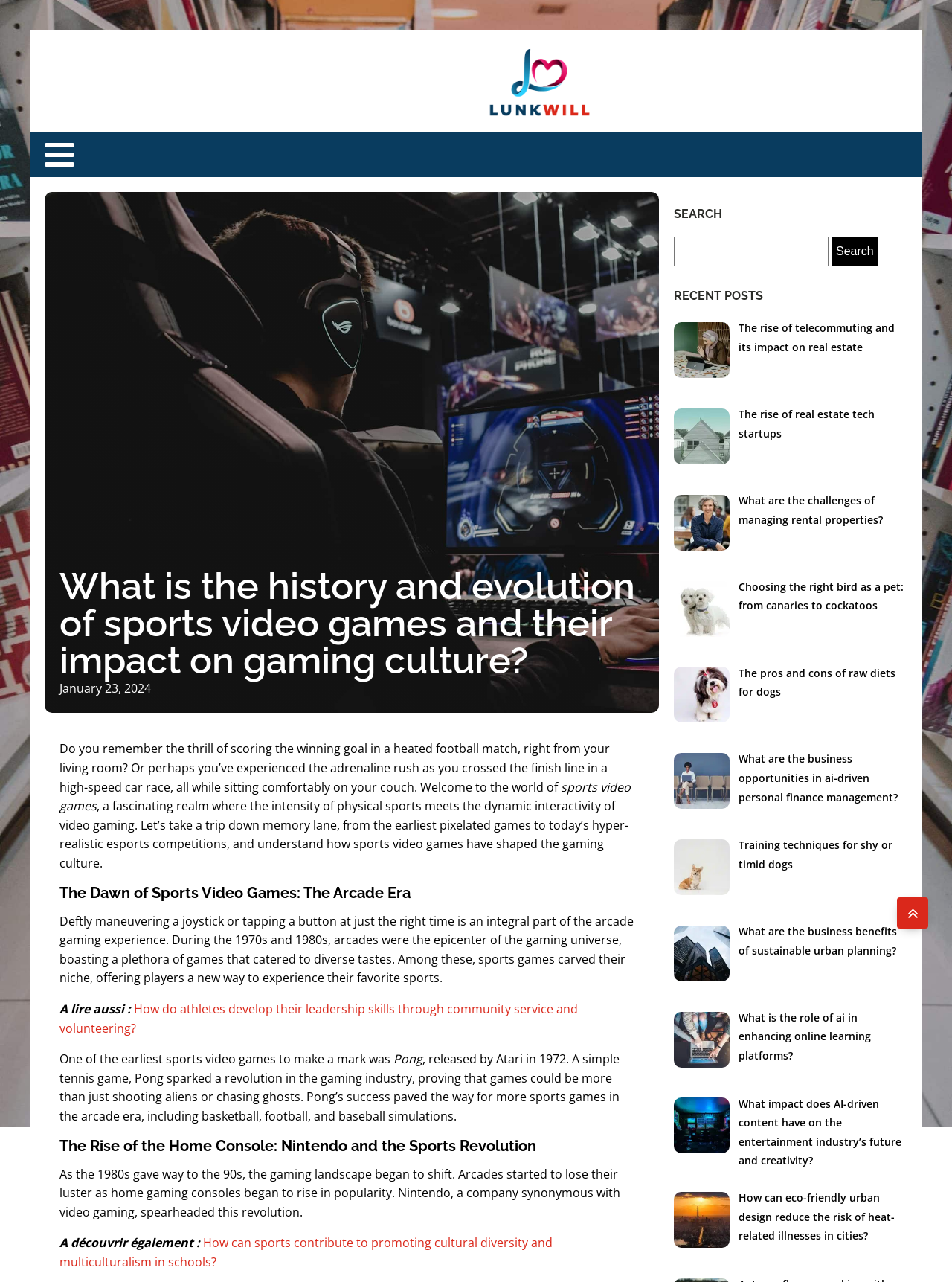What company is credited with spearheading the revolution of home gaming consoles?
Answer the question with a single word or phrase derived from the image.

Nintendo